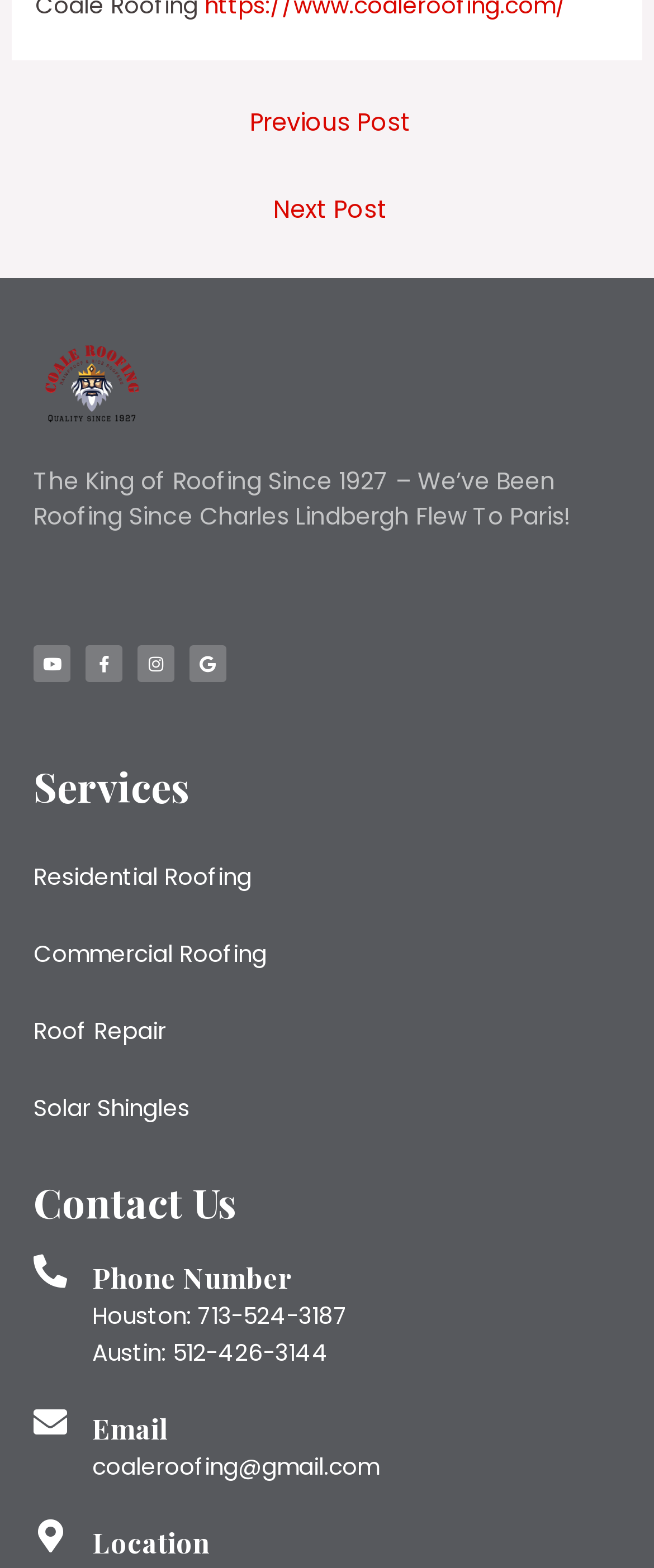Based on the image, provide a detailed response to the question:
How many social media links are available?

There are four social media links available on the webpage, which are Youtube, Facebook, Instagram, and Google, located at the top of the webpage.